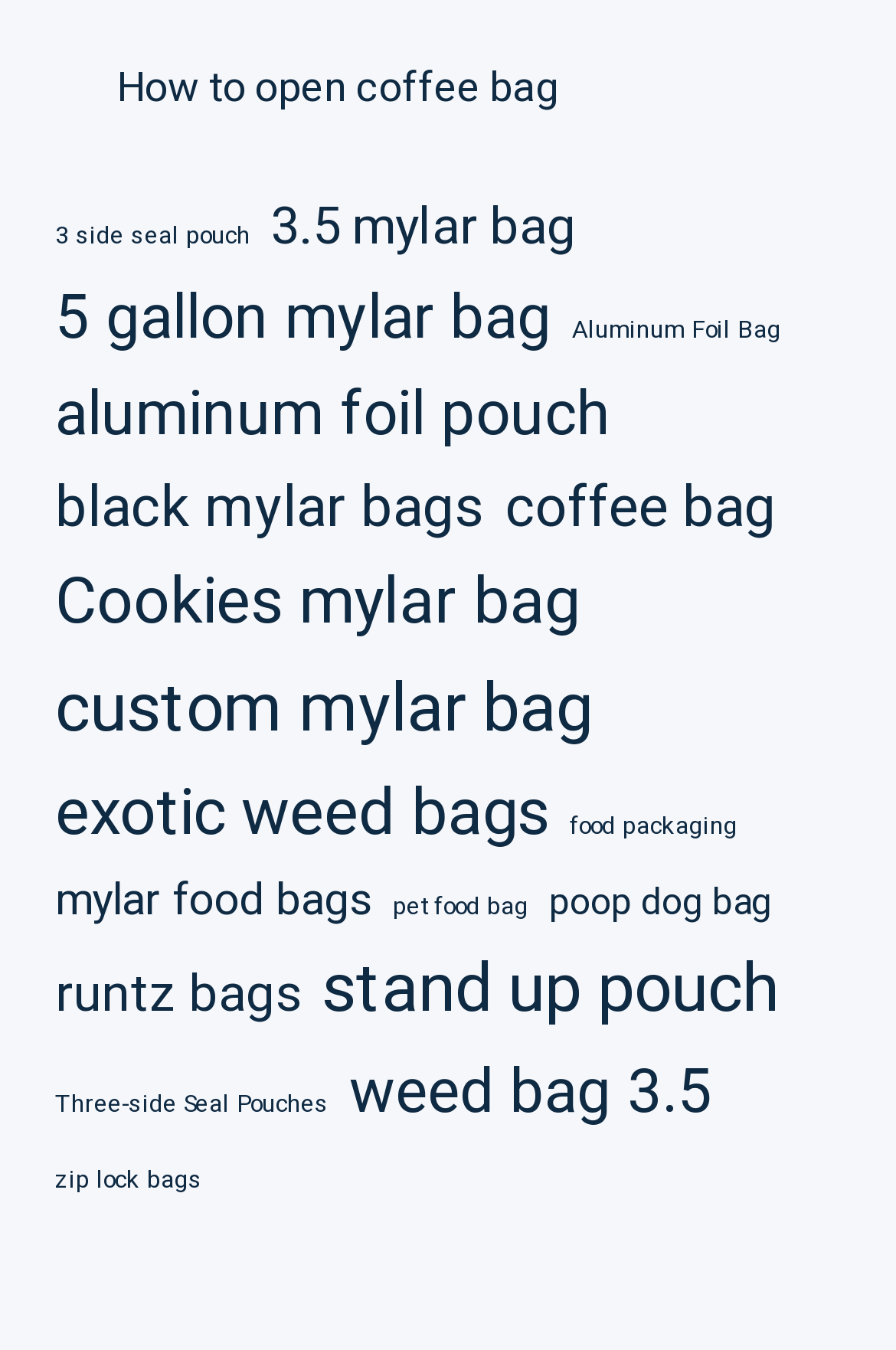Identify the bounding box coordinates for the element you need to click to achieve the following task: "explore 'coffee bag'". Provide the bounding box coordinates as four float numbers between 0 and 1, in the form [left, top, right, bottom].

[0.564, 0.344, 0.867, 0.411]